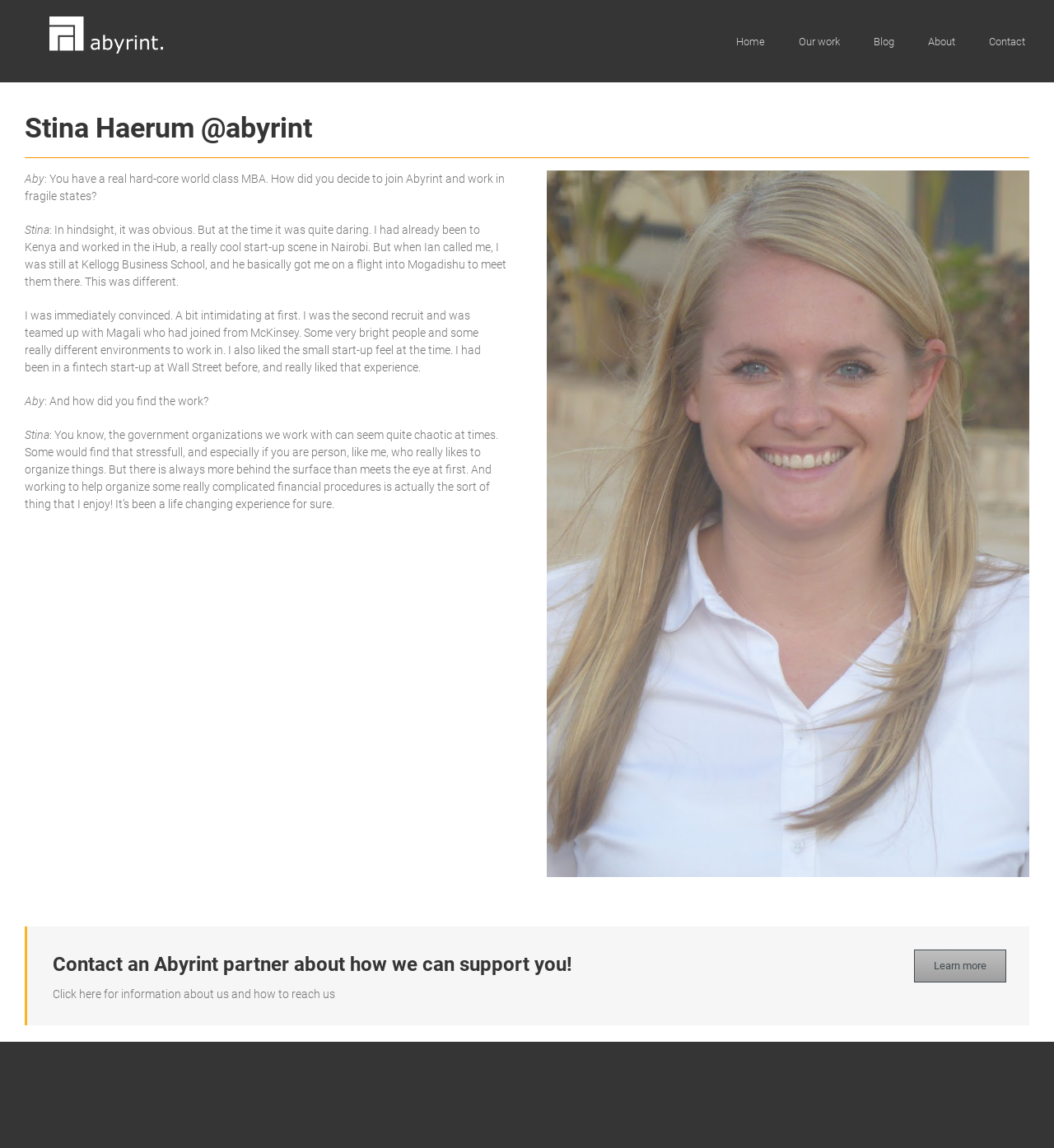With reference to the image, please provide a detailed answer to the following question: What is the main topic of the conversation?

The main topic of the conversation is about Stina's experience at Abyrint, which is evident from the text content of the webpage, including the heading 'Stina Haerum @abyrint' and the subsequent conversation about her joining Abyrint and working in fragile states.